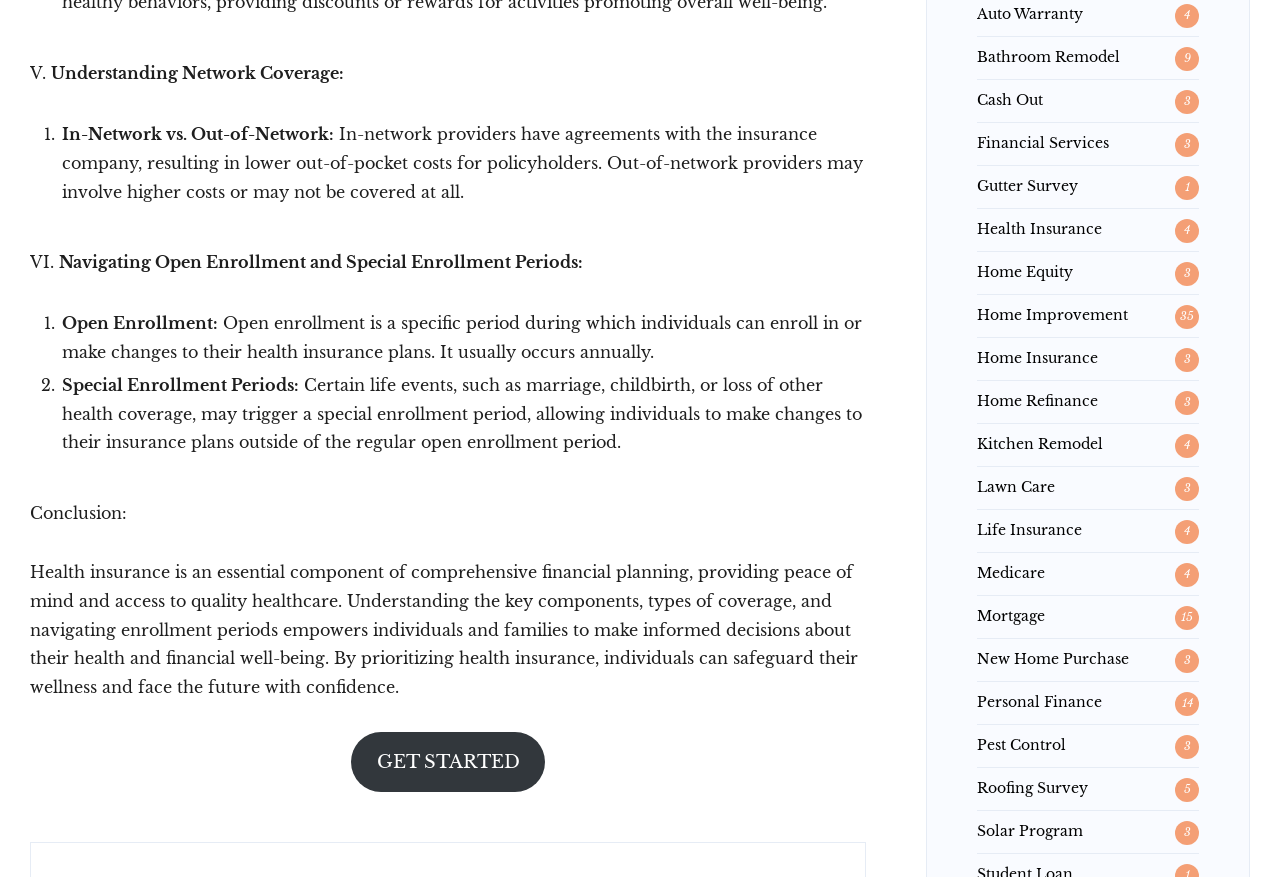Identify the bounding box coordinates of the clickable region to carry out the given instruction: "Click on 'Life Insurance'".

[0.763, 0.594, 0.845, 0.615]